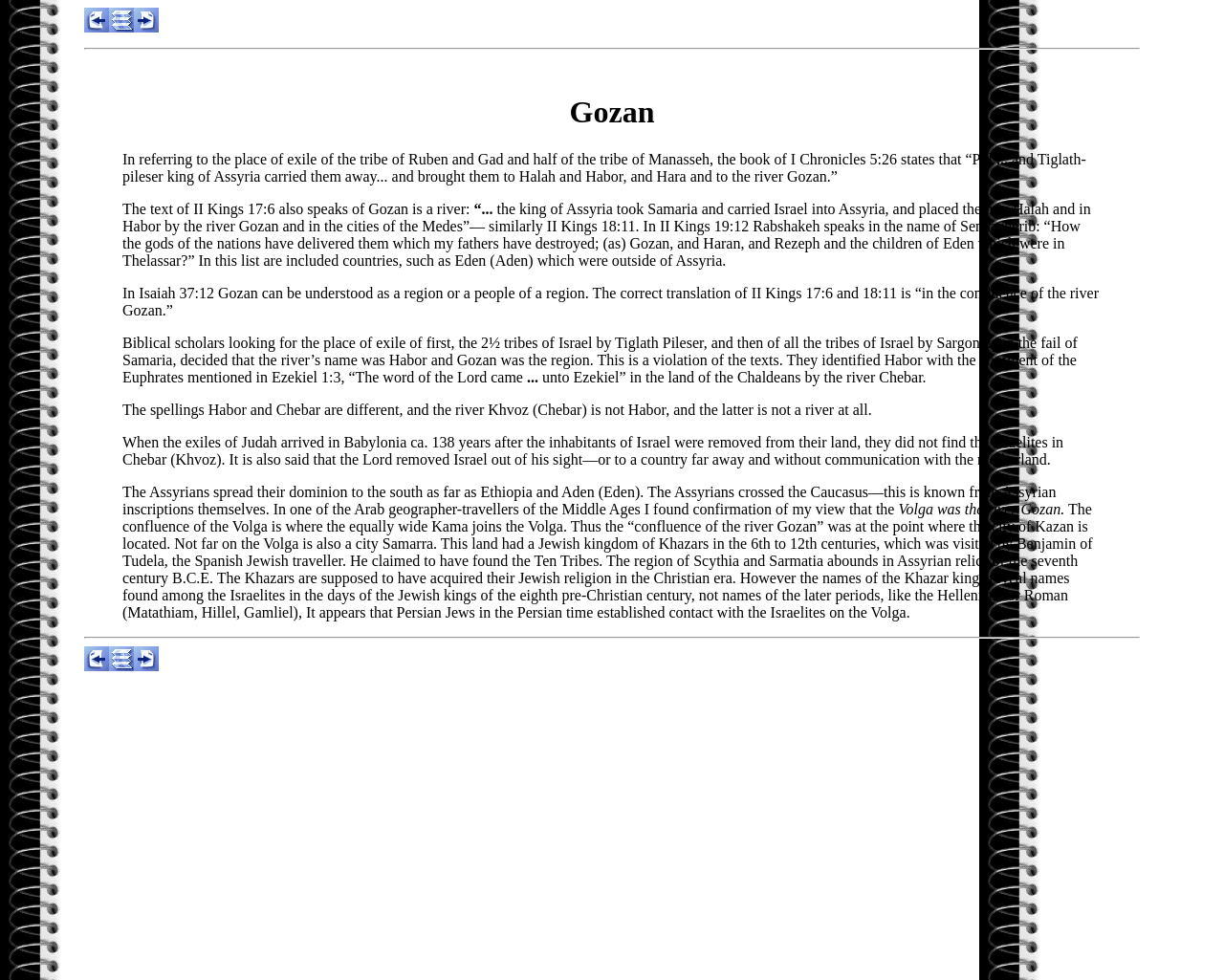What is the name of the city located at the confluence of the river Gozan?
Analyze the image and provide a thorough answer to the question.

According to the text, the confluence of the river Gozan is where the equally wide Kama joins the Volga, and the city of Kazan is located at this point.